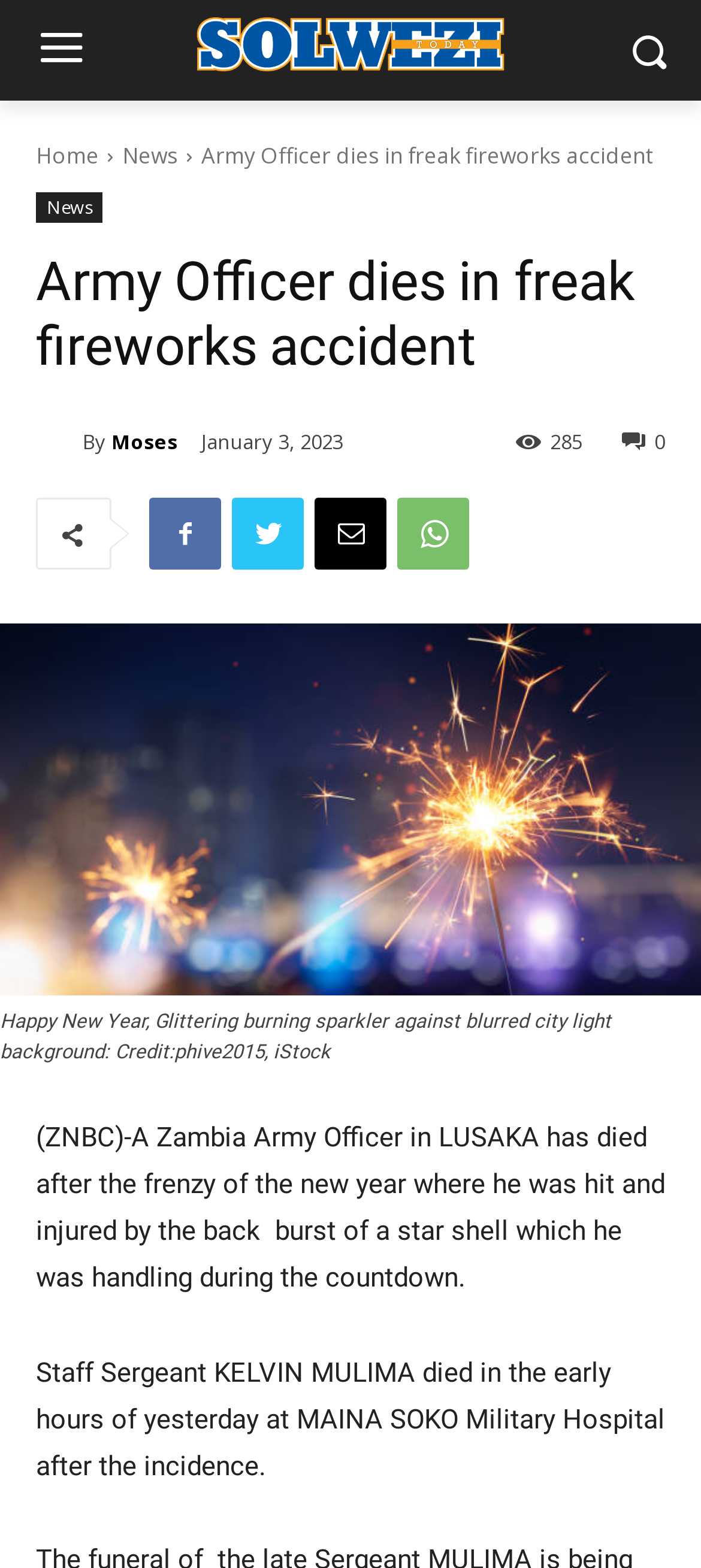Determine the bounding box coordinates of the target area to click to execute the following instruction: "Click the 'News' link."

[0.174, 0.089, 0.254, 0.109]